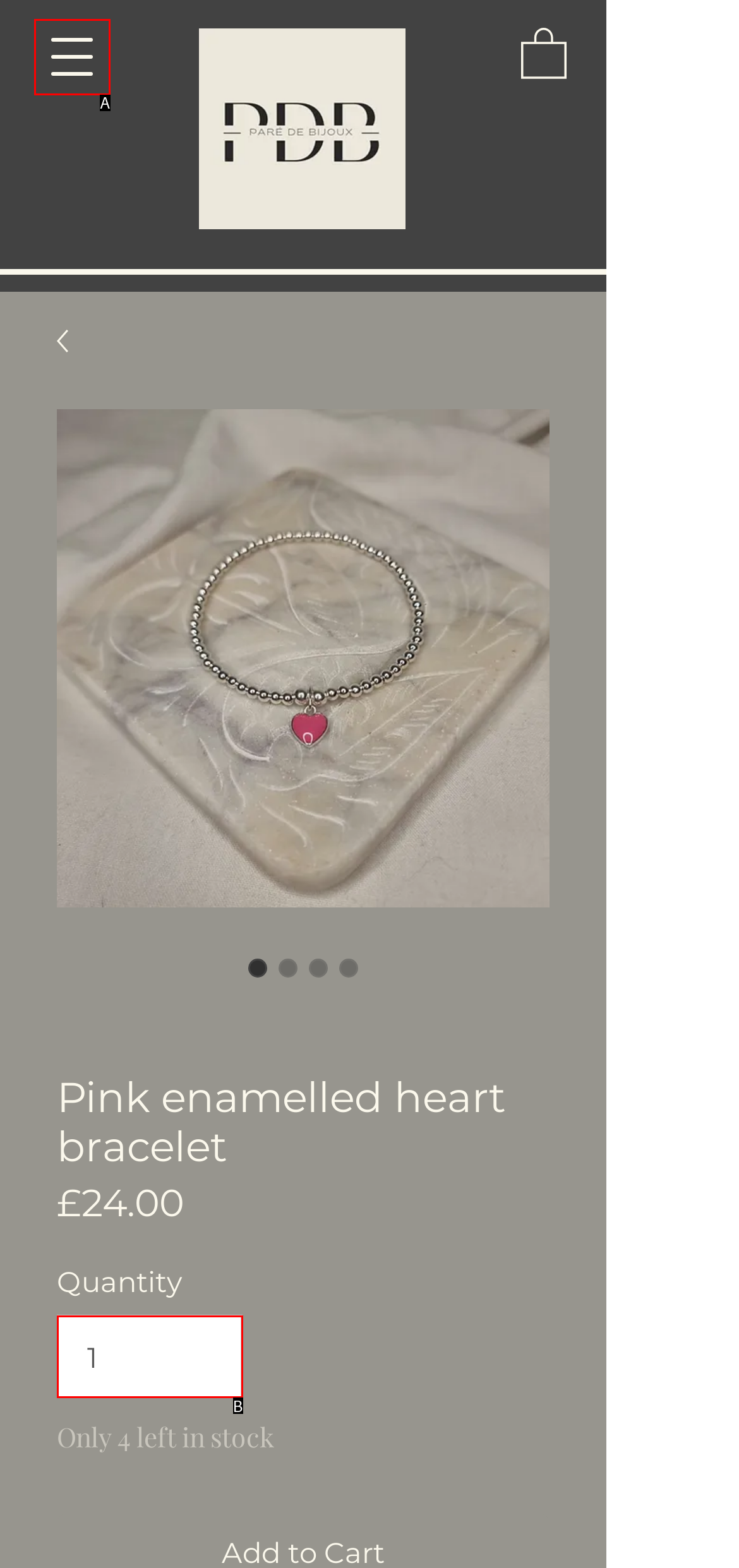Select the HTML element that best fits the description: input value="1" aria-label="Quantity" value="1"
Respond with the letter of the correct option from the choices given.

B